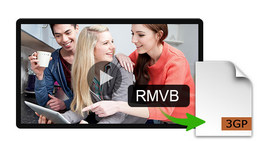What atmosphere is showcased in the scene?
Using the details shown in the screenshot, provide a comprehensive answer to the question.

The image depicts three individuals engaged in a lively discussion around a tablet, clearly enjoying their interaction as they explore video content. This scene hints at a collaborative atmosphere, showcasing a modern approach to media consumption and sharing.